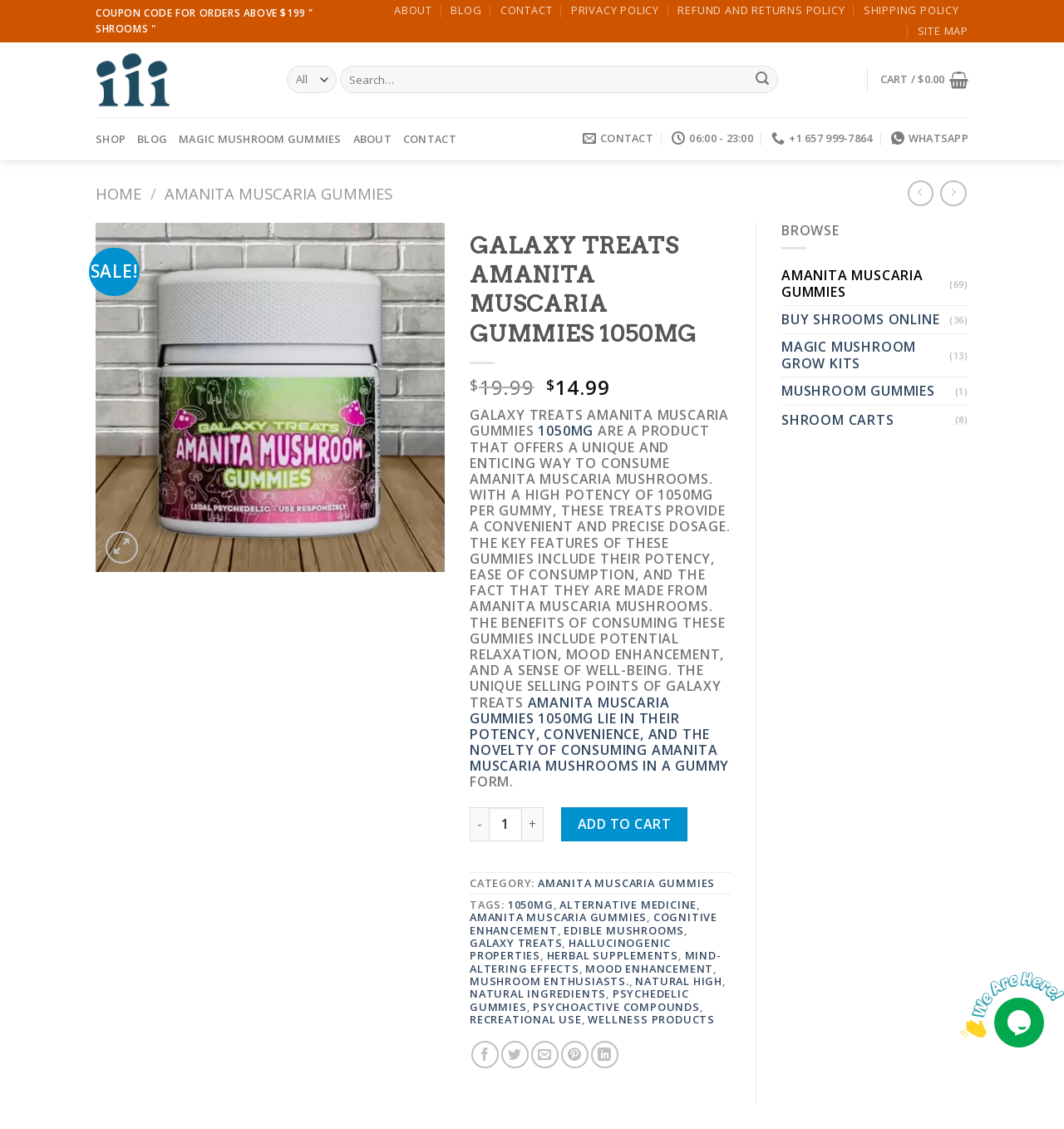Find the bounding box coordinates of the element I should click to carry out the following instruction: "Add to wishlist".

[0.35, 0.241, 0.406, 0.268]